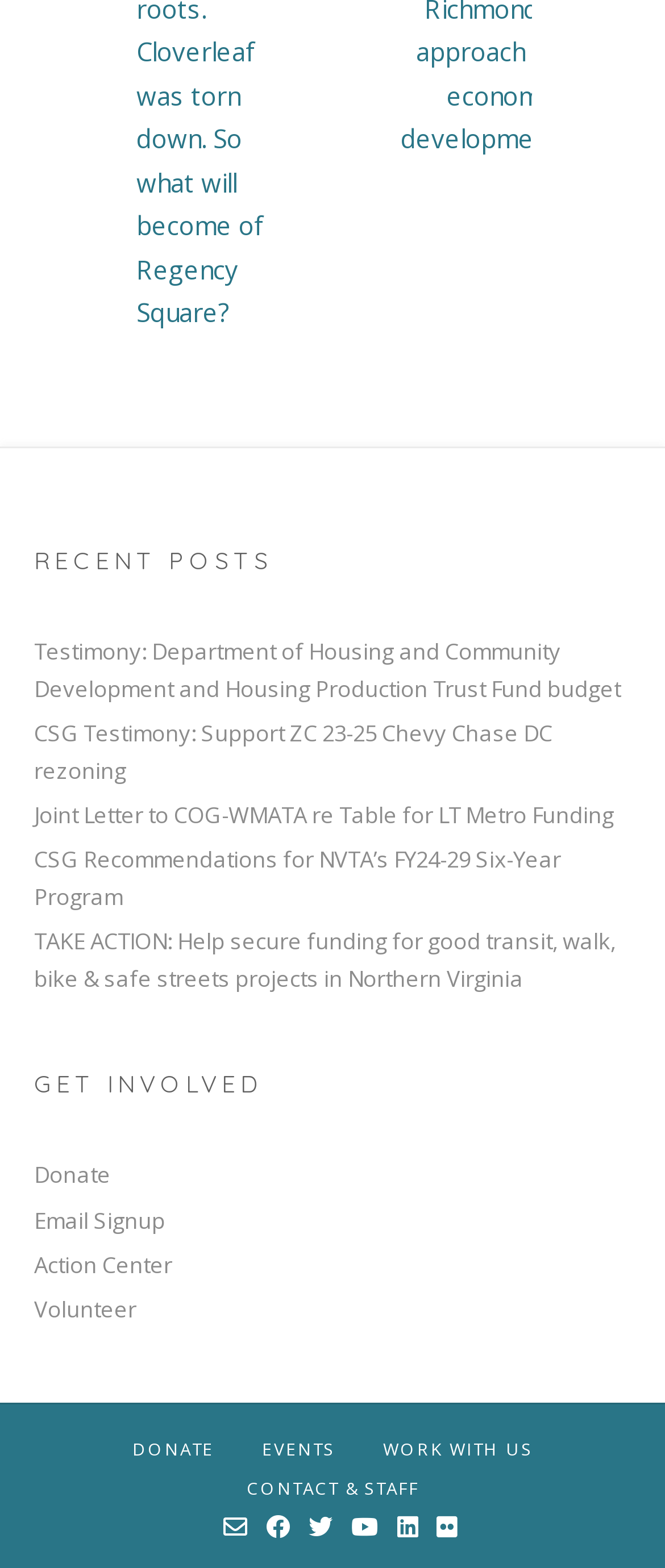Please identify the bounding box coordinates of the element I should click to complete this instruction: 'Explore events'. The coordinates should be given as four float numbers between 0 and 1, like this: [left, top, right, bottom].

[0.394, 0.916, 0.504, 0.931]